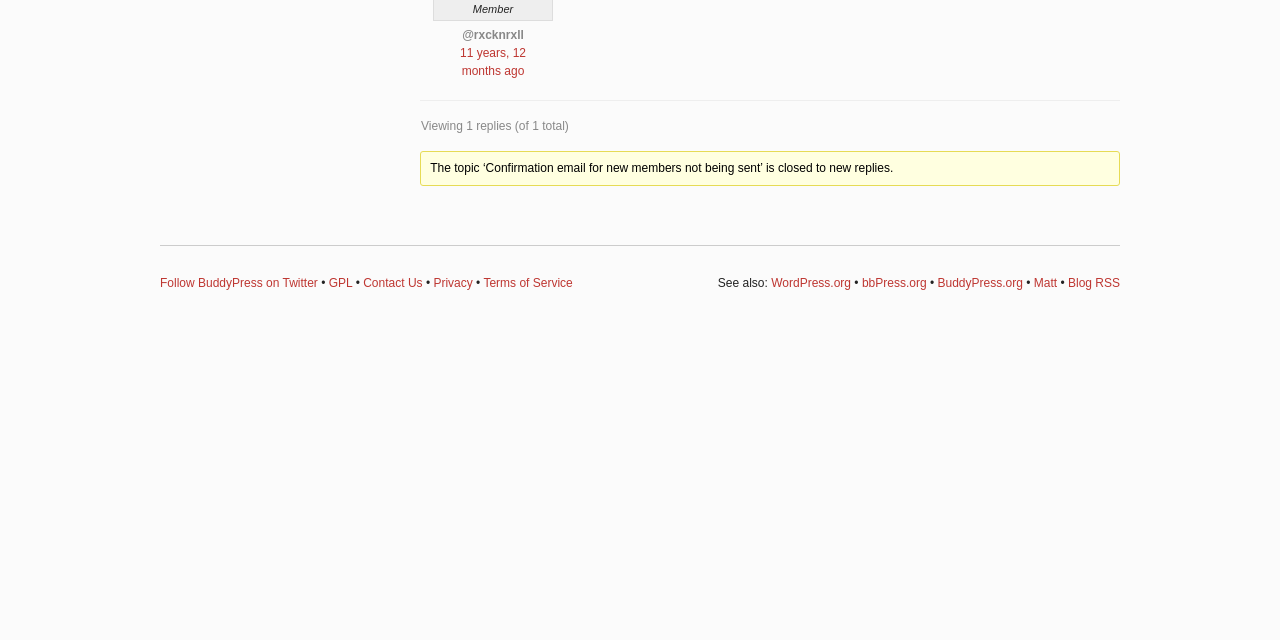Given the element description 11 years, 12 months ago, predict the bounding box coordinates for the UI element in the webpage screenshot. The format should be (top-left x, top-left y, bottom-right x, bottom-right y), and the values should be between 0 and 1.

[0.359, 0.072, 0.411, 0.122]